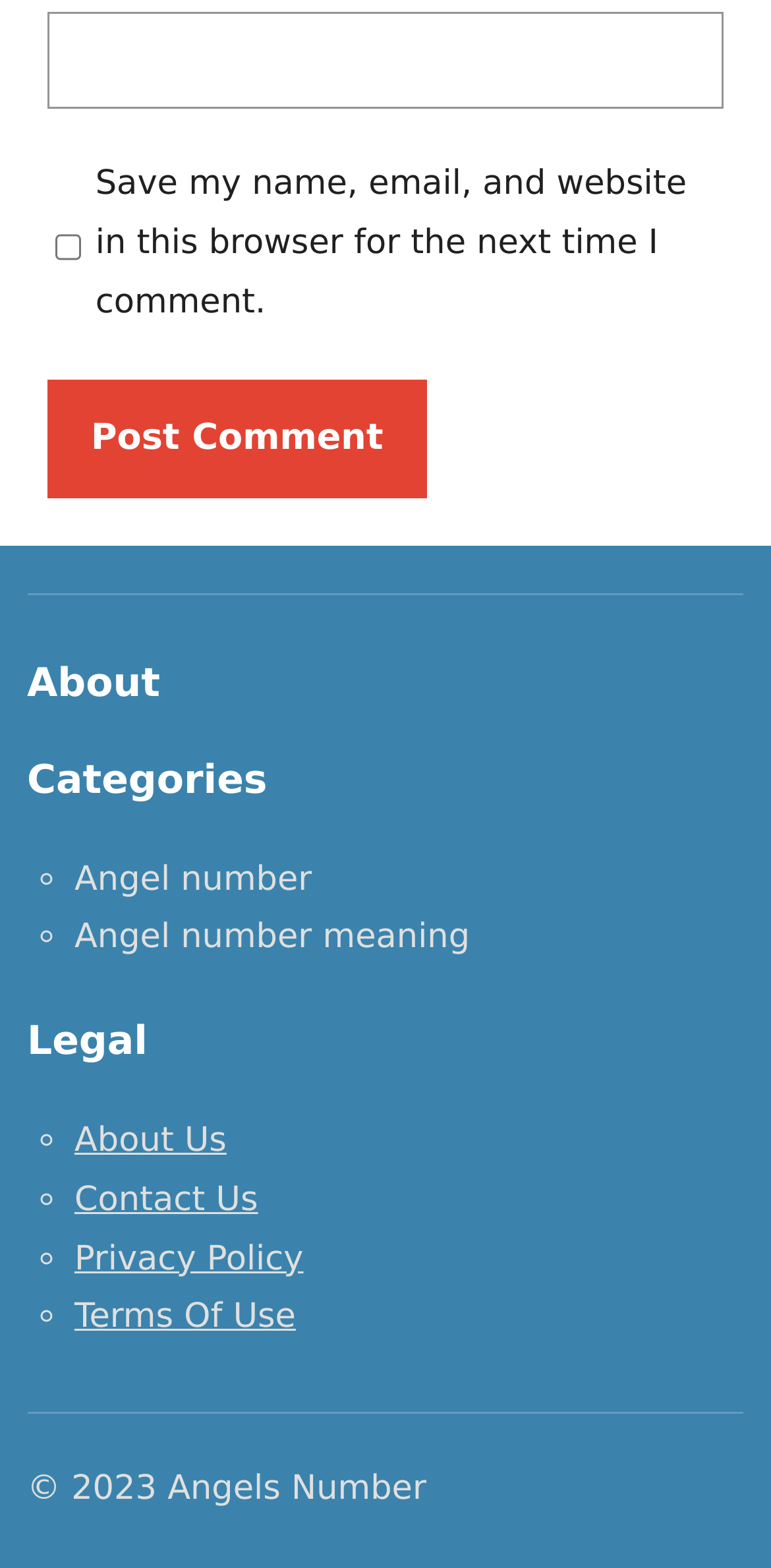Provide a single word or phrase to answer the given question: 
What is the category of the link 'Angel number'?

Categories